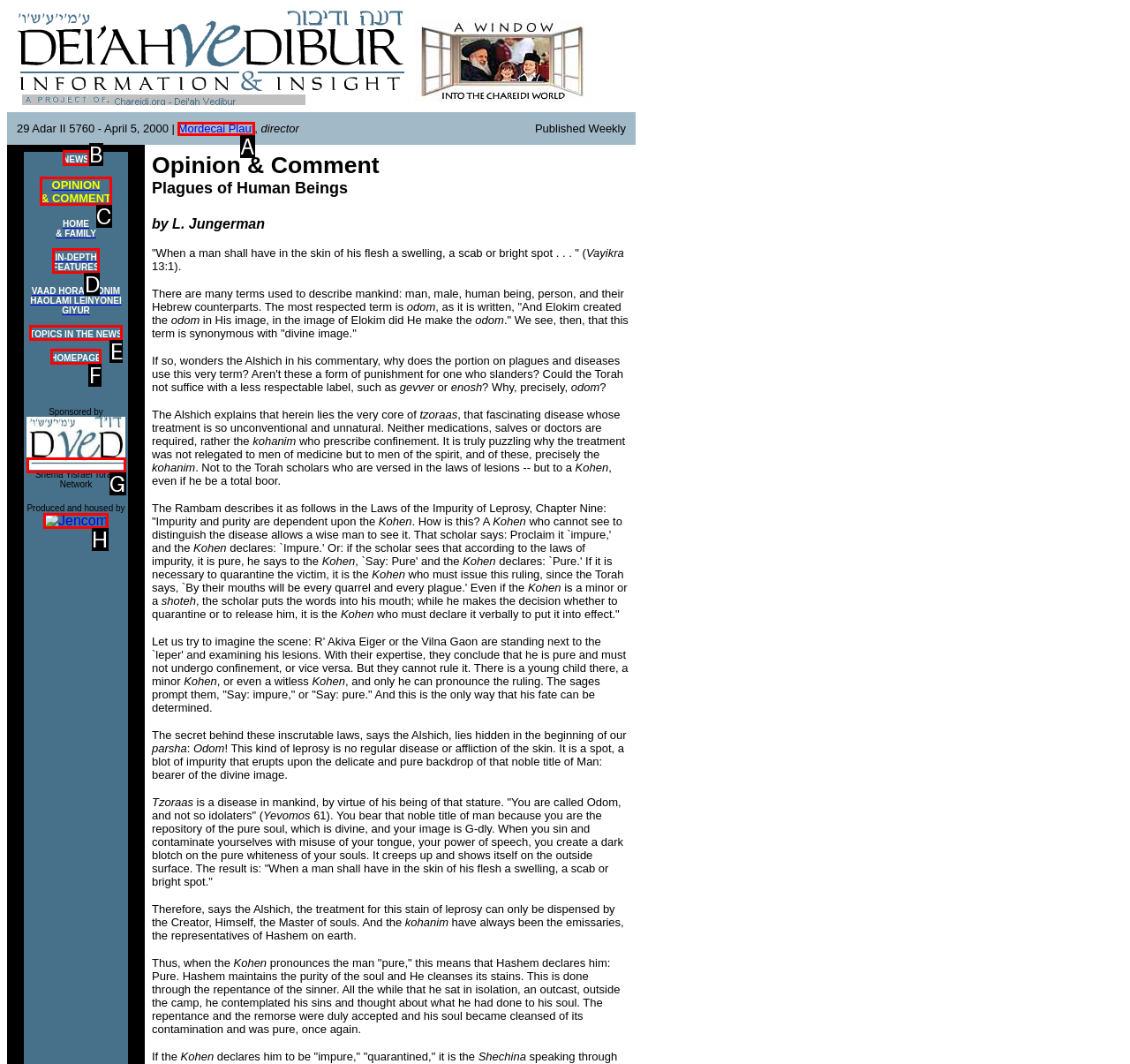Identify the HTML element that best fits the description: IN-DEPTH FEATURES. Respond with the letter of the corresponding element.

D